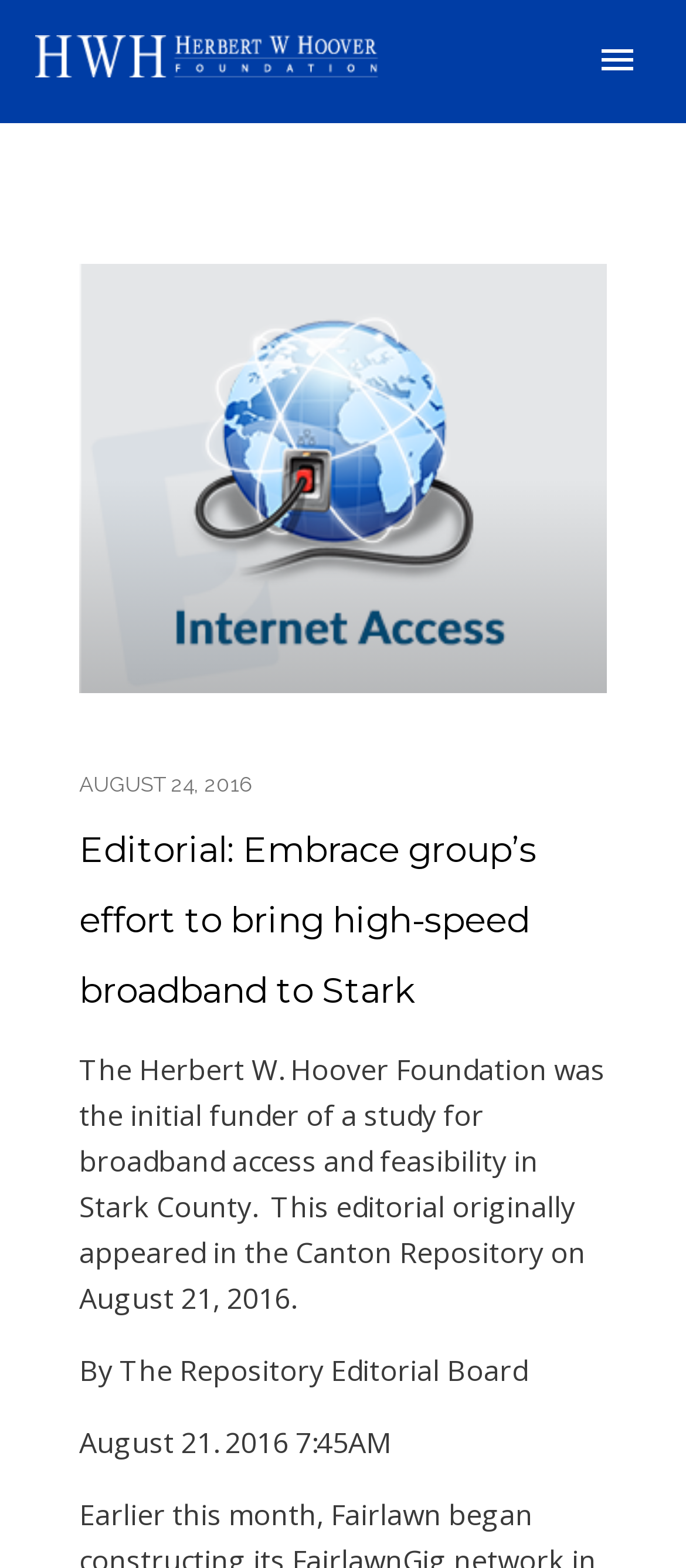Detail the features and information presented on the webpage.

The webpage is an editorial article titled "Editorial: Embrace group's effort to bring high-speed broadband to Stark - Herbert W. Hoover Foundation". At the top-left corner, there is a link and an image, both labeled "Herbert W. Hoover Foundation". 

On the top-right corner, there is a "Mobile Menu Controller" element. 

Below the title, there is a date "AUGUST 24, 2016" displayed prominently. The main heading "Editorial: Embrace group’s effort to bring high-speed broadband to Stark" is located below the date, and it is also a clickable link. 

The main content of the article starts with a paragraph of text, which describes the Herbert W. Hoover Foundation's role in funding a study for broadband access and feasibility in Stark County, and mentions that the editorial originally appeared in the Canton Repository on August 21, 2016. 

Below this paragraph, there are two lines of text: the first line indicates that the article is written by The Repository Editorial Board, and the second line displays the date "August 21. 2016 7:45AM".